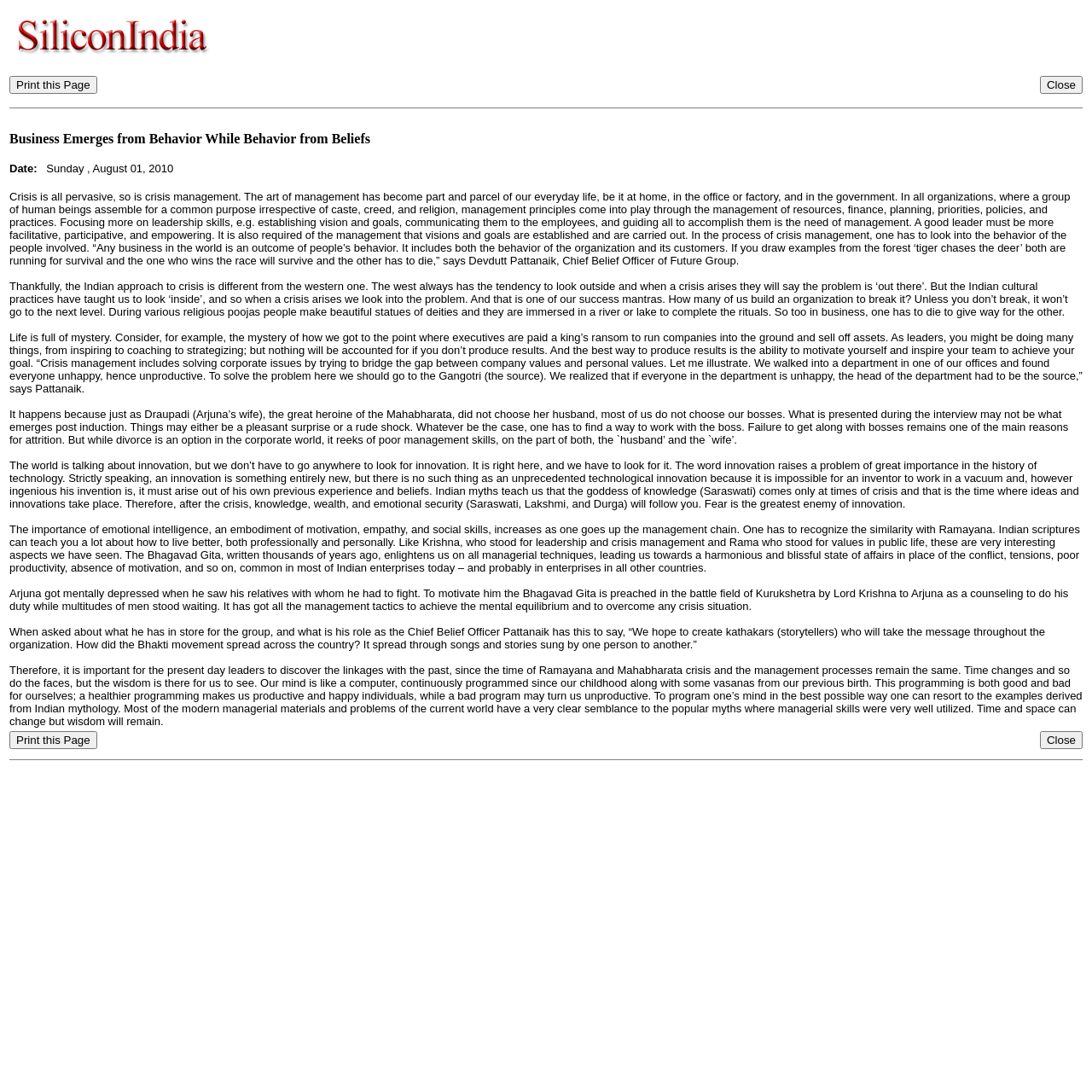What is the name of the heroine of the Mahabharata mentioned in the article?
Please elaborate on the answer to the question with detailed information.

The article mentions Draupadi as the great heroine of the Mahabharata, who did not choose her husband, and that most of us do not choose our bosses. This information is located in the StaticText element with bounding box coordinates [0.009, 0.373, 0.978, 0.409].